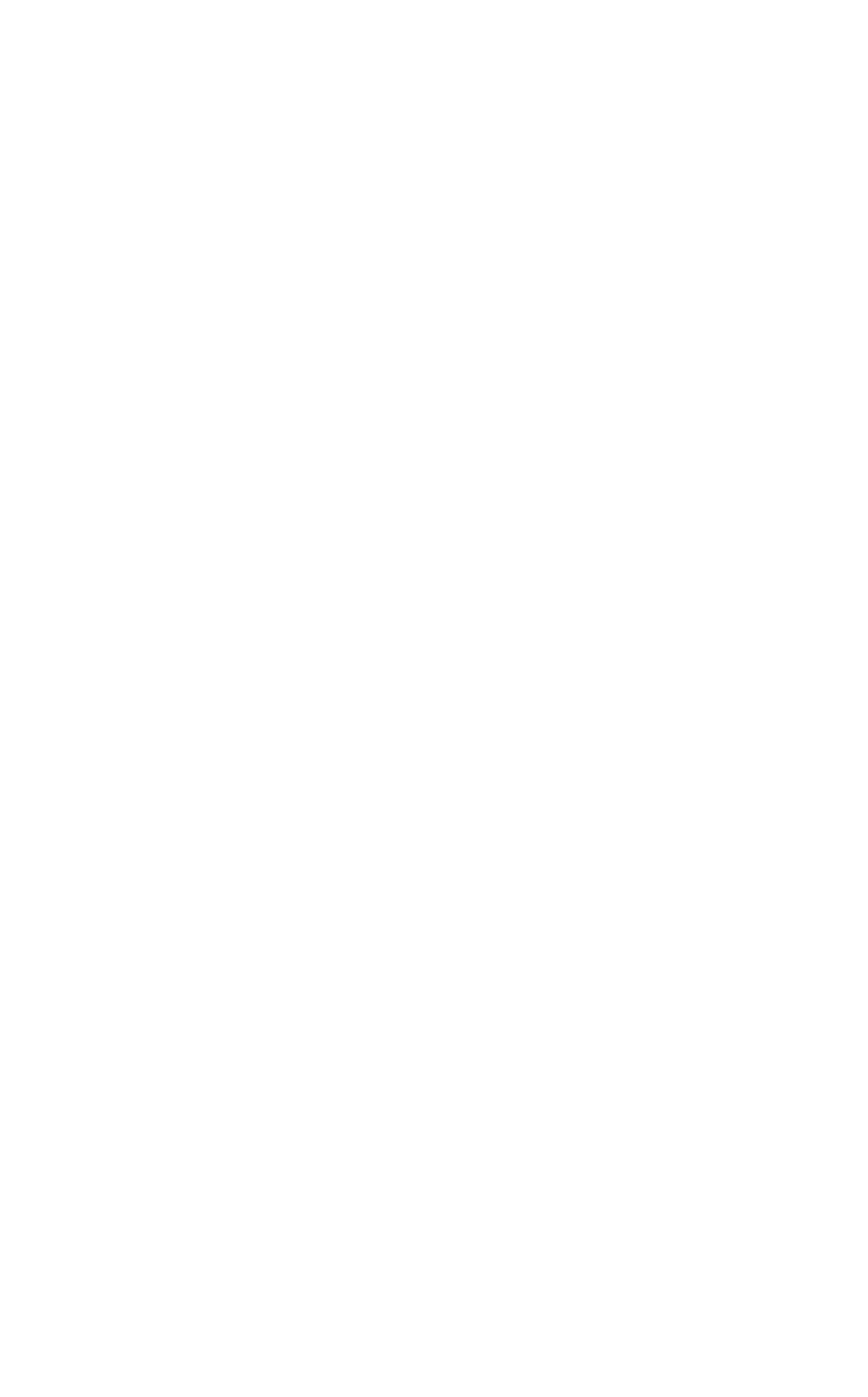Locate the bounding box coordinates of the clickable area needed to fulfill the instruction: "Read the article 'Women Are Not Objects—How the Baha’i Faith Elevates Women'".

None